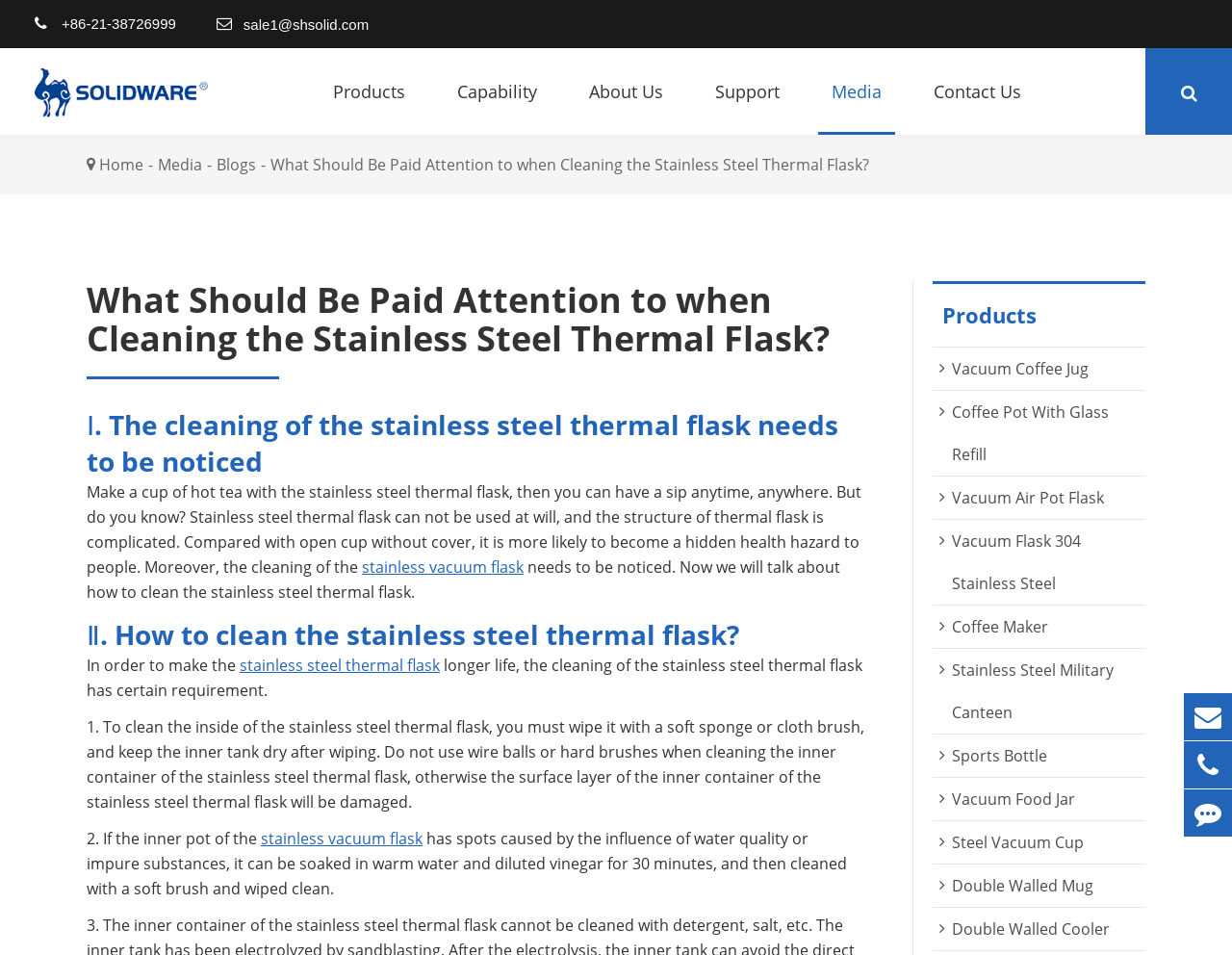Please identify the bounding box coordinates for the region that you need to click to follow this instruction: "visit the contact us page".

None